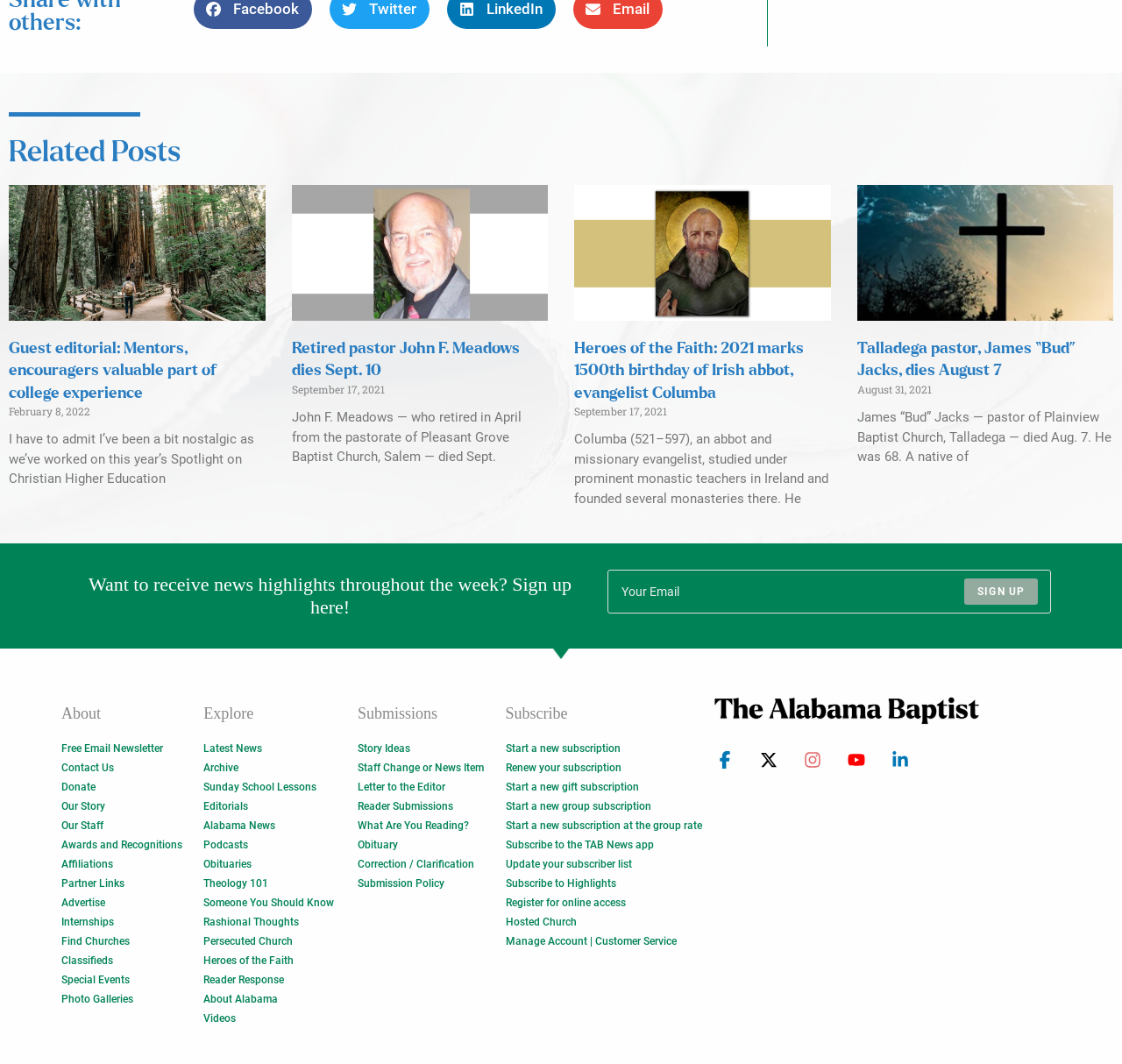Refer to the screenshot and give an in-depth answer to this question: What is the date of the latest news article?

I looked at the static text elements under each article element in the 'Related Posts' section and found the latest date, which is February 8, 2022, associated with the article 'Guest editorial: Mentors, encouragers valuable part of college experience'.